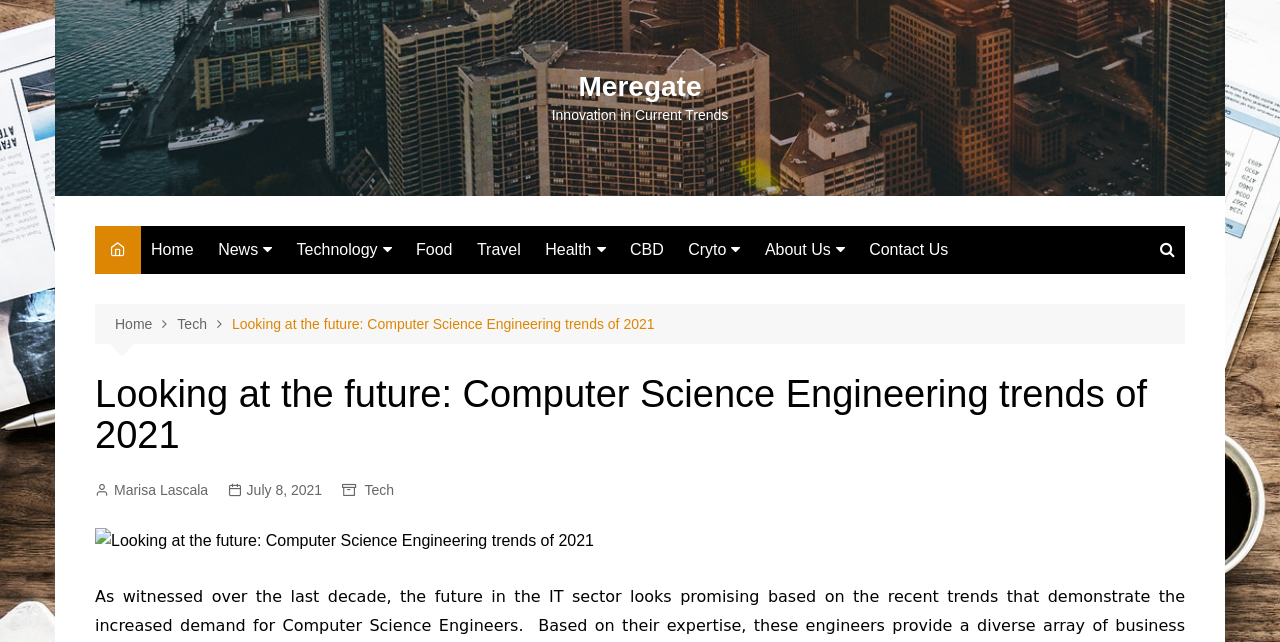Please identify the bounding box coordinates of the clickable element to fulfill the following instruction: "Learn about 'Digital Marketing'". The coordinates should be four float numbers between 0 and 1, i.e., [left, top, right, bottom].

[0.224, 0.787, 0.396, 0.838]